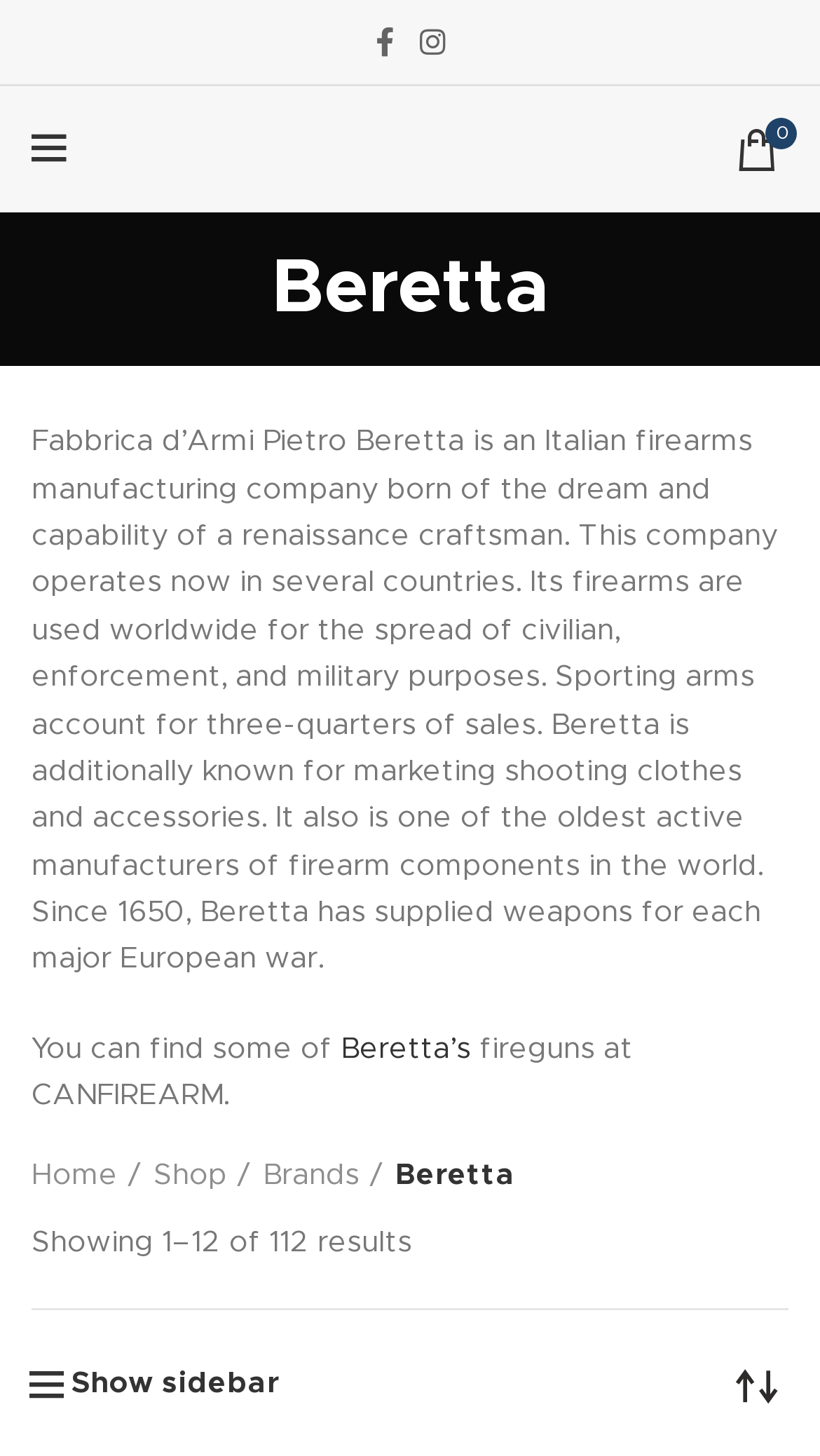What is the current navigation path?
Give a single word or phrase as your answer by examining the image.

Home > Shop > Brands > Beretta